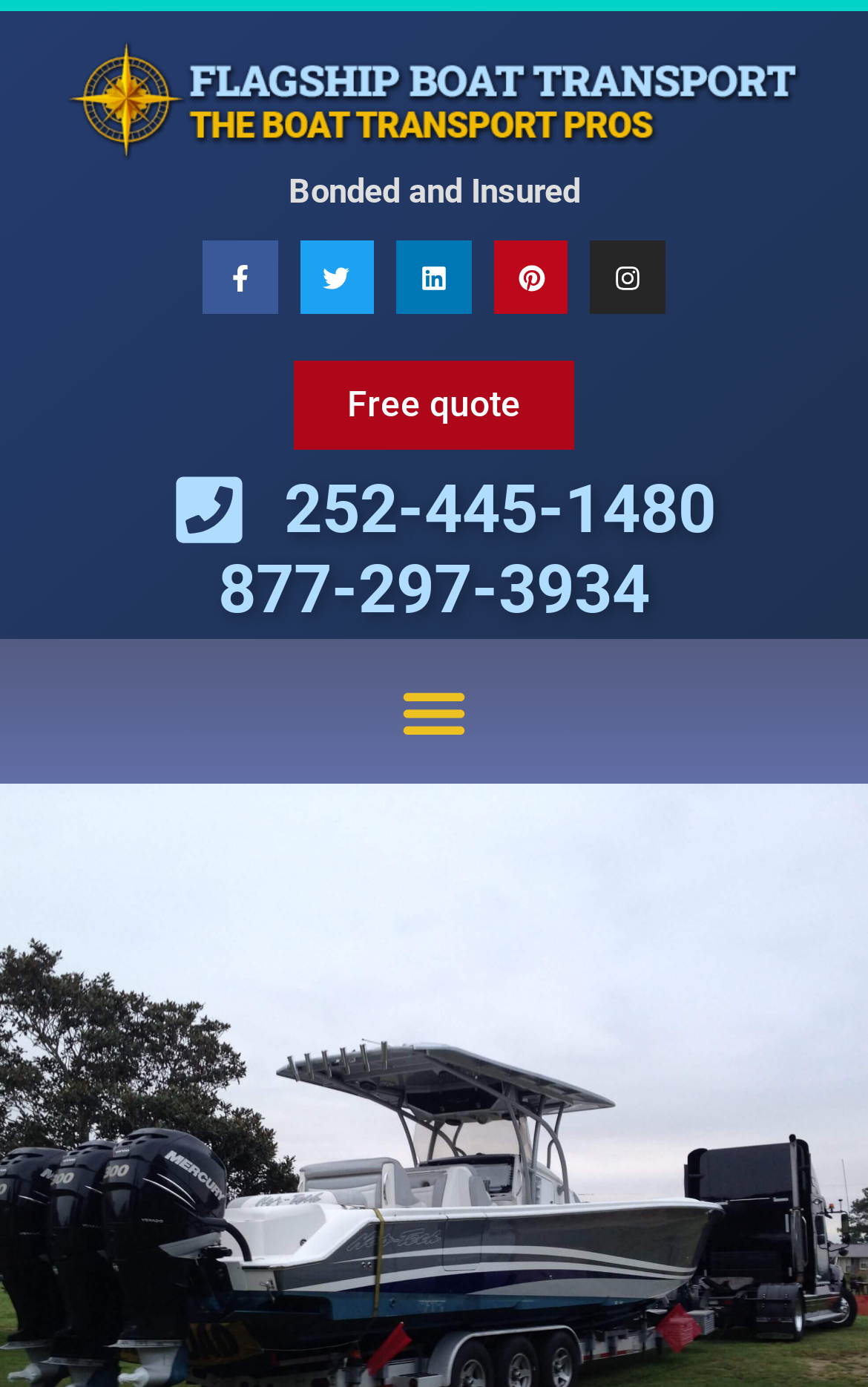Can you find the bounding box coordinates for the element to click on to achieve the instruction: "Click the Facebook link"?

[0.233, 0.173, 0.32, 0.227]